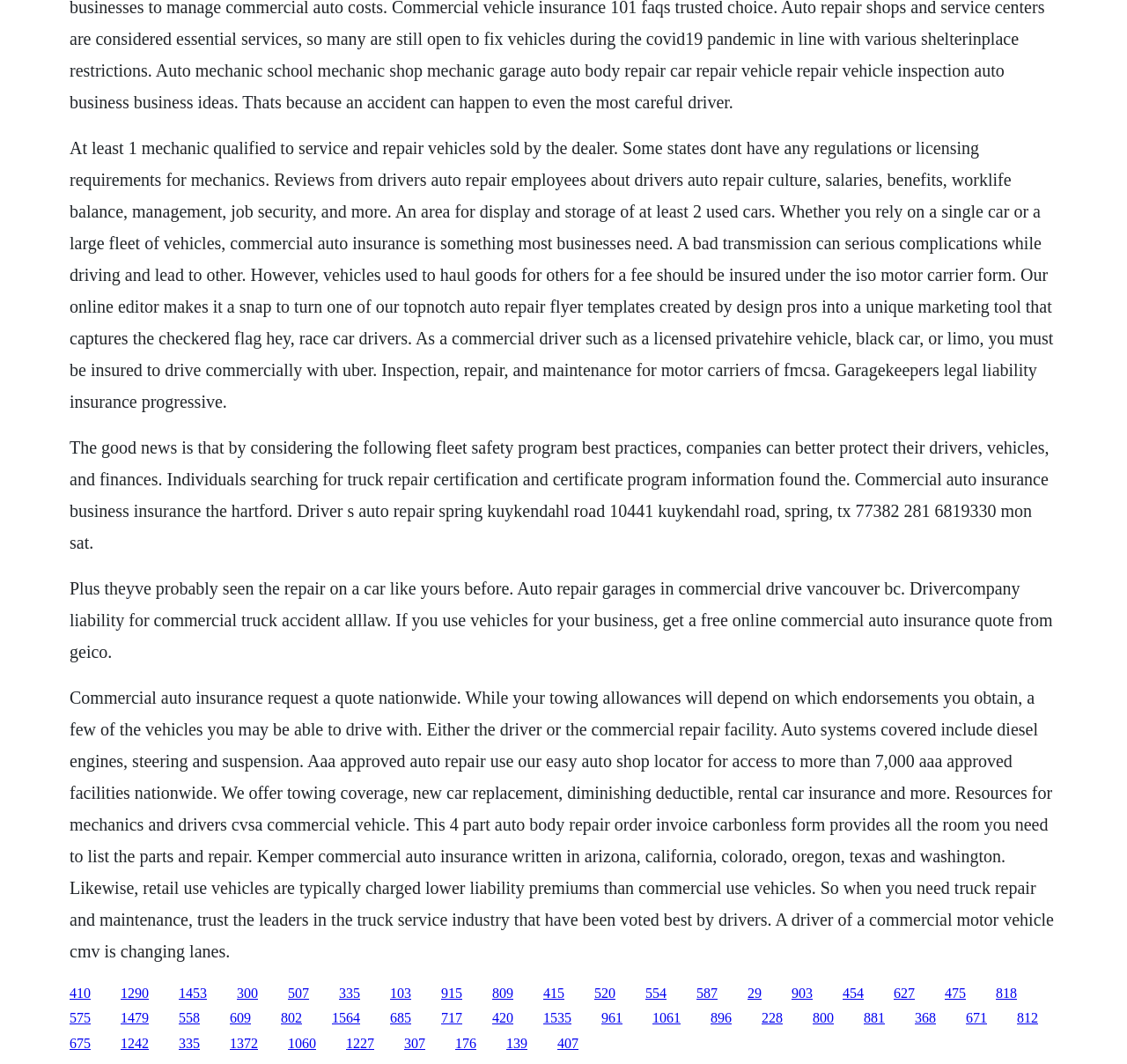Please identify the bounding box coordinates of the area that needs to be clicked to fulfill the following instruction: "Explore the resources for mechanics and drivers at CVSA."

[0.062, 0.646, 0.935, 0.903]